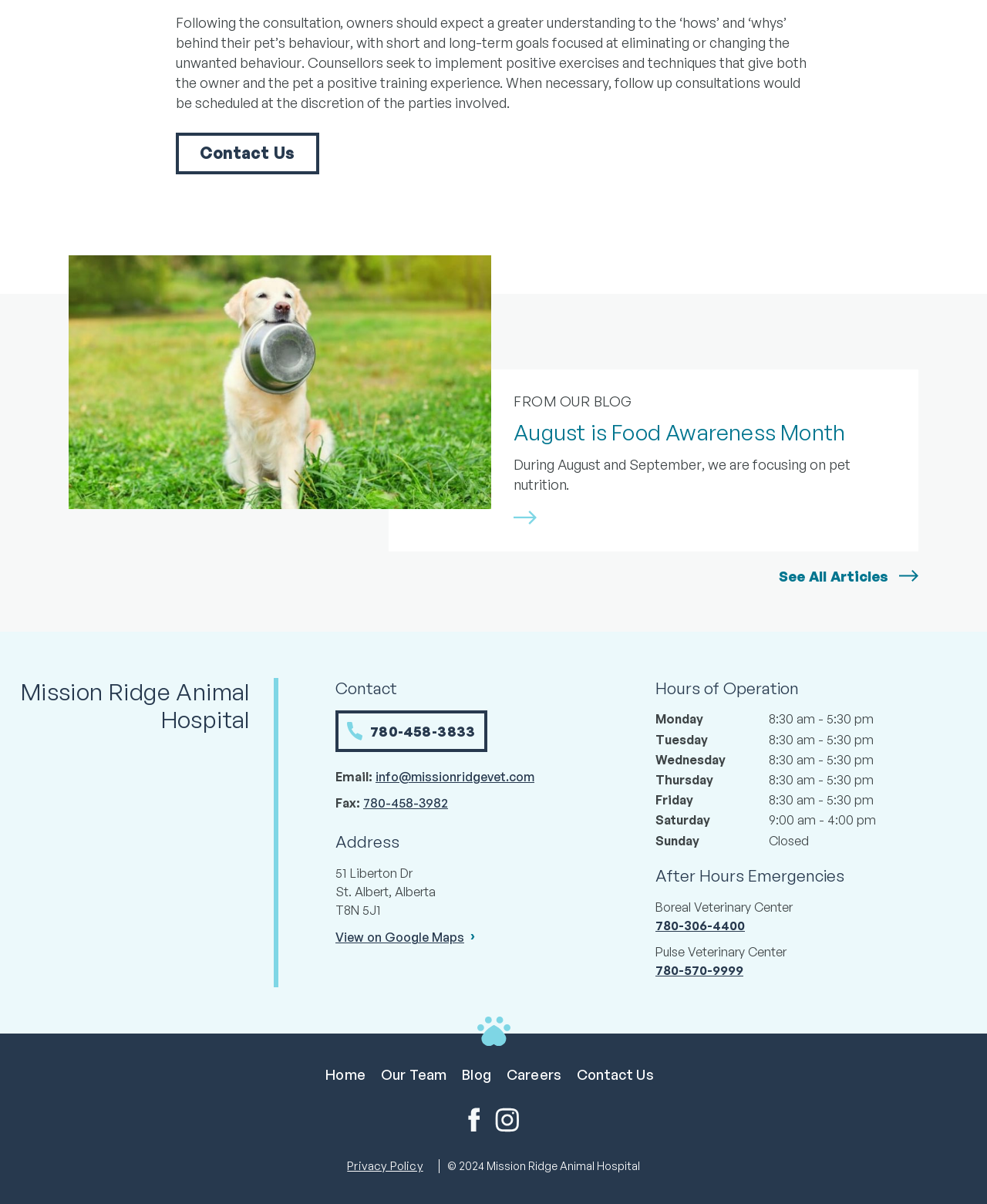Please provide the bounding box coordinates for the element that needs to be clicked to perform the instruction: "Click on the 'MARKETING' link". The coordinates must consist of four float numbers between 0 and 1, formatted as [left, top, right, bottom].

None